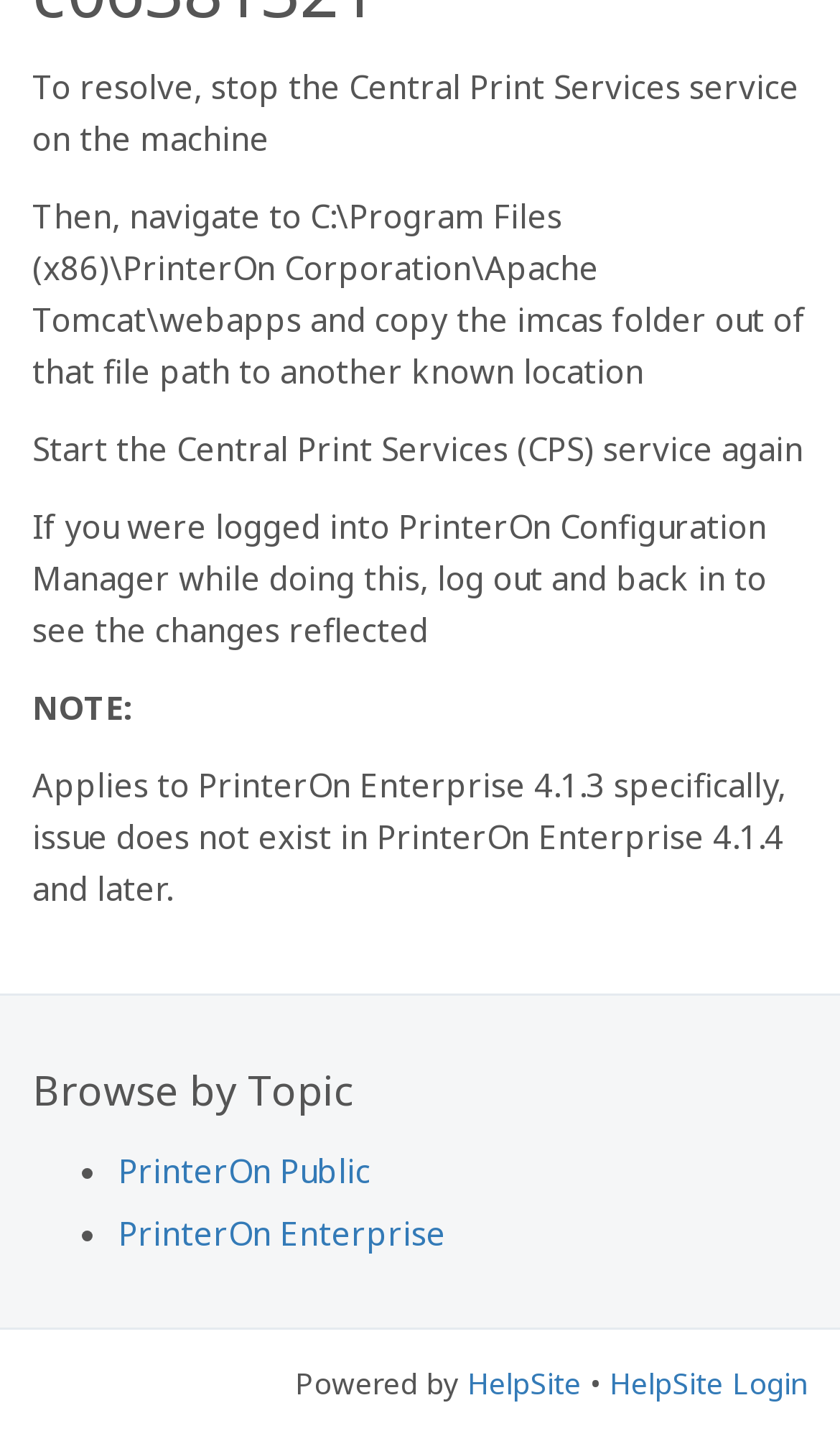What is the powered by statement referring to?
Give a thorough and detailed response to the question.

The powered by statement at the bottom of the webpage is referring to HelpSite, which is a link to a related website or resource, likely providing additional support or information.